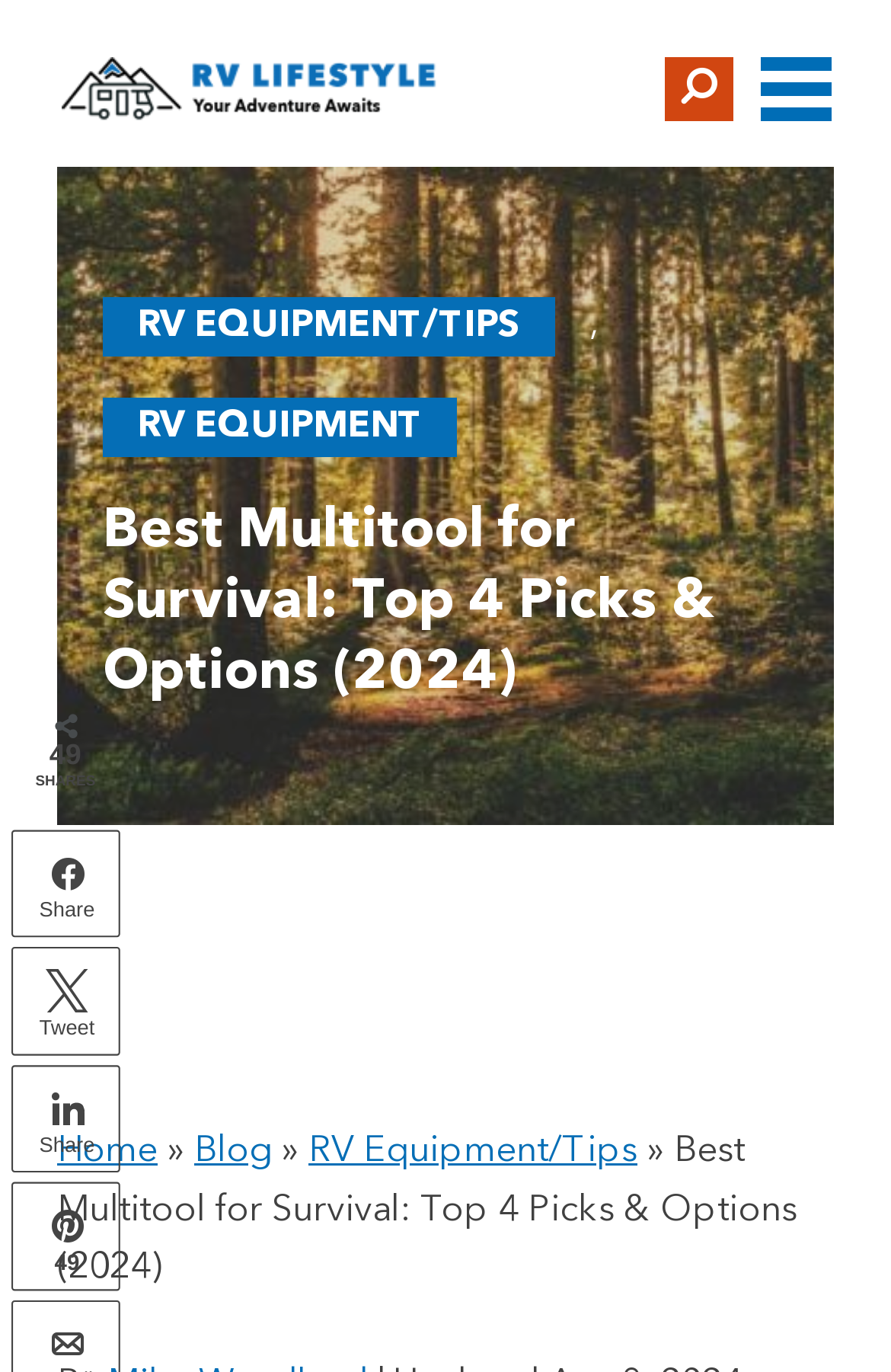Provide an in-depth caption for the elements present on the webpage.

The webpage is about the best multitool for survival, specifically for RVers. At the top left, there is a link to an unknown destination. On the top right, there are three links, with the middle one being "RV EQUIPMENT/TIPS" and the rightmost one being "RV EQUIPMENT". 

Below these links, there is a heading that reads "Best Multitool for Survival: Top 4 Picks & Options (2024)". Underneath the heading, there is a navigation section with breadcrumbs, showing the path "Home » Blog » RV Equipment/Tips » Best Multitool for Survival: Top 4 Picks & Options (2024)".

On the left side of the page, there is a counter displaying "49" shares. Below the counter, there are four social media links to share the content: "k Share", "N Tweet", "s Share", and "A Pin 49".